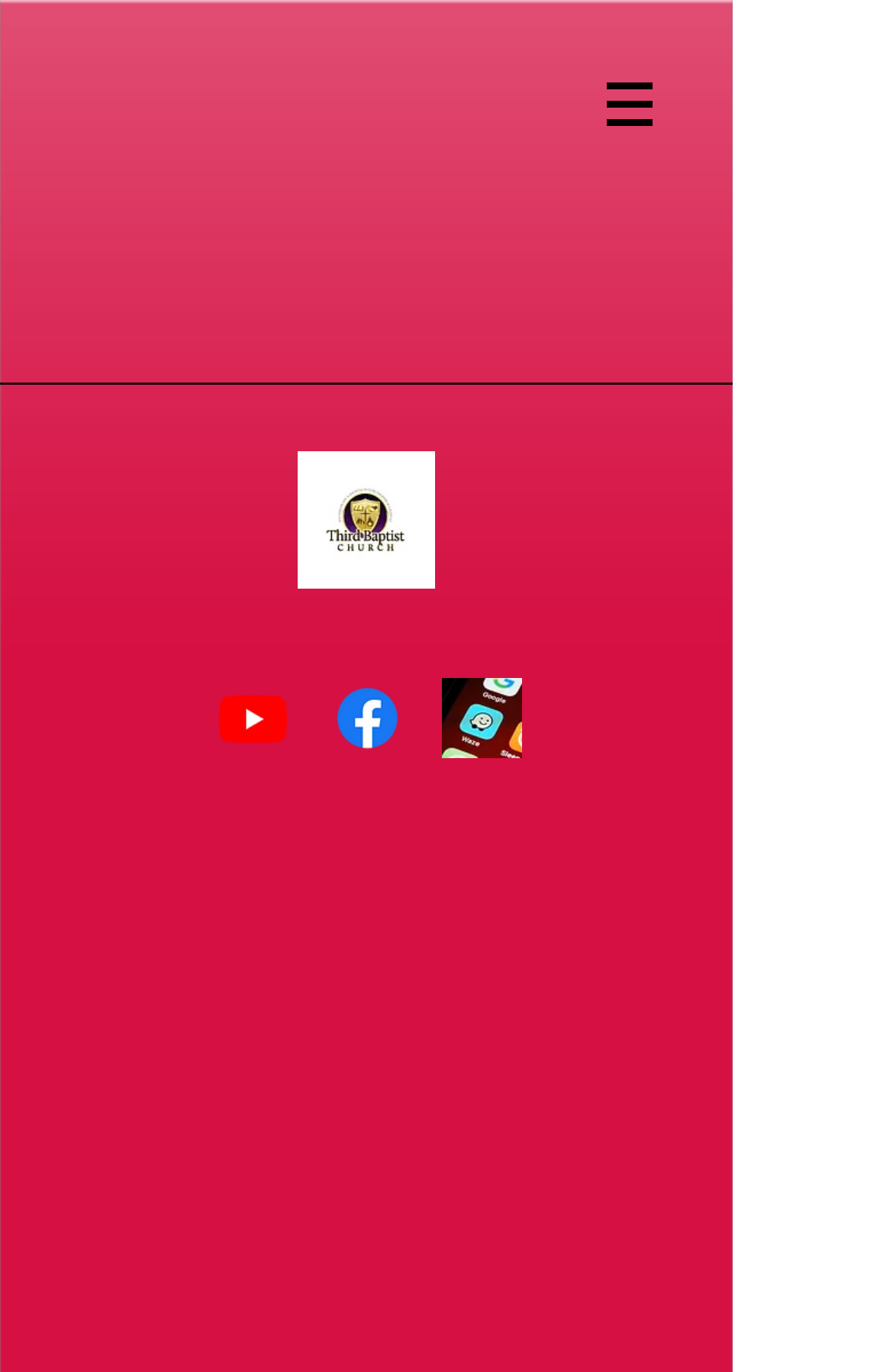What is the type of the 'Site' element?
Please answer using one word or phrase, based on the screenshot.

Button